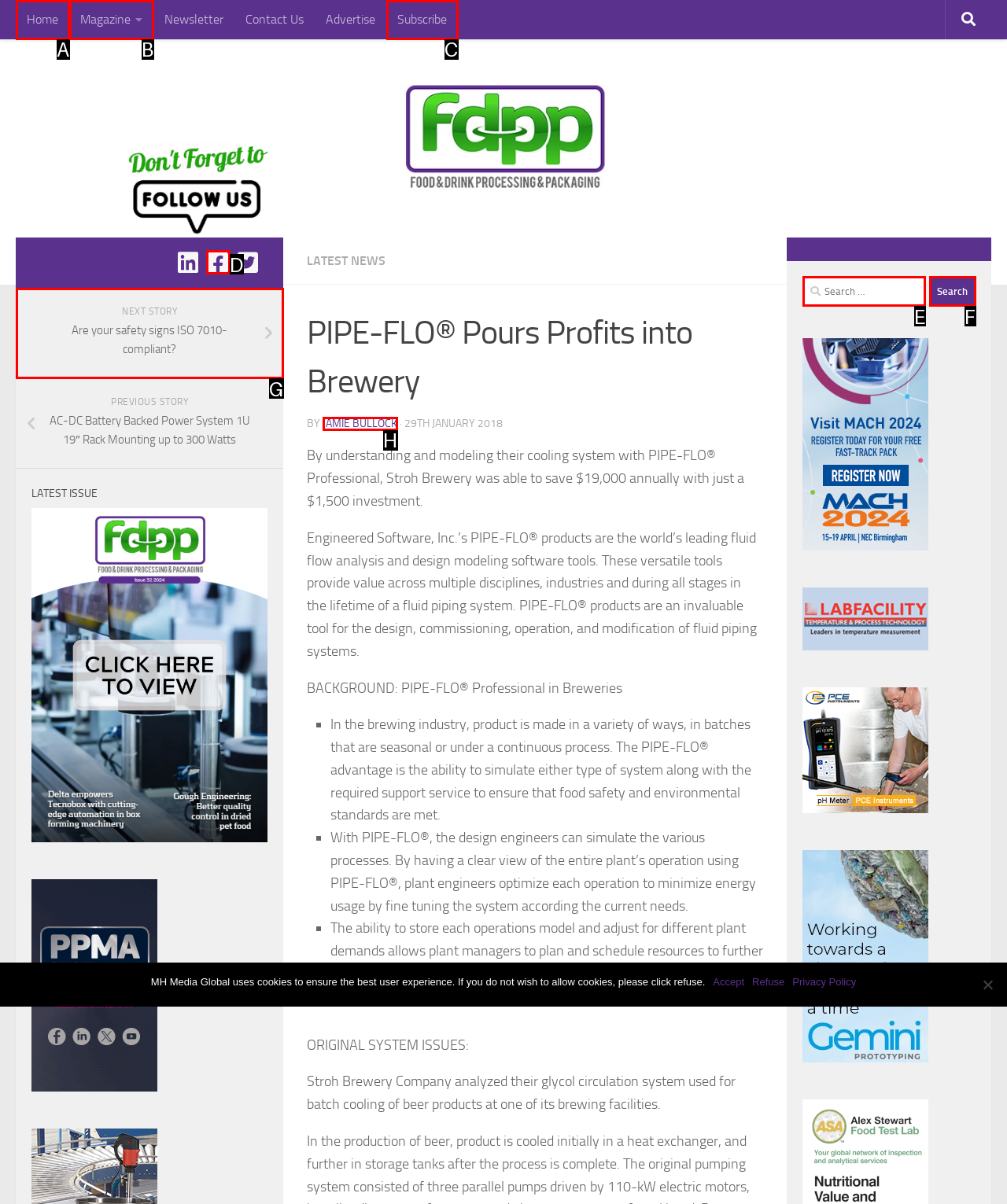Based on the description: Jamie Bullock, identify the matching HTML element. Reply with the letter of the correct option directly.

H